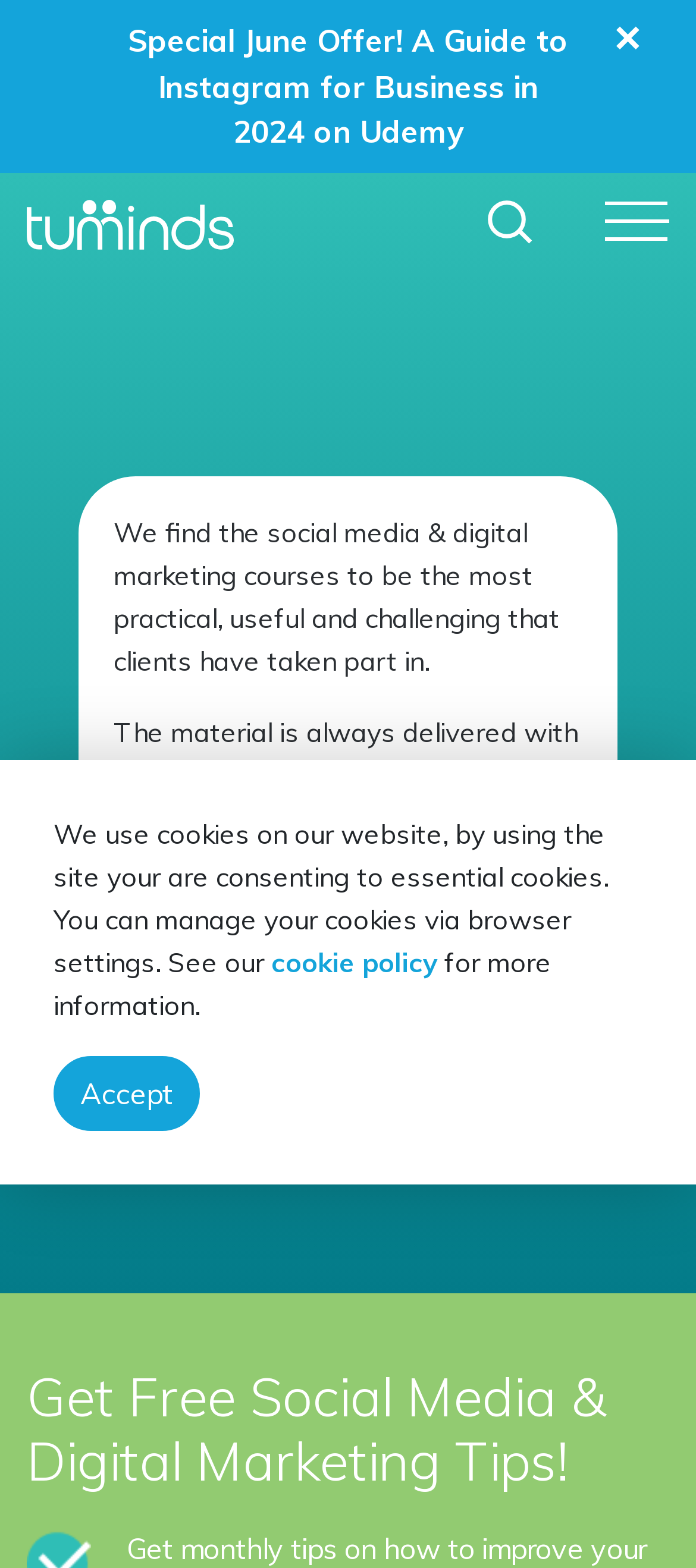What is the topic of the courses?
Using the image, respond with a single word or phrase.

Social media & digital marketing